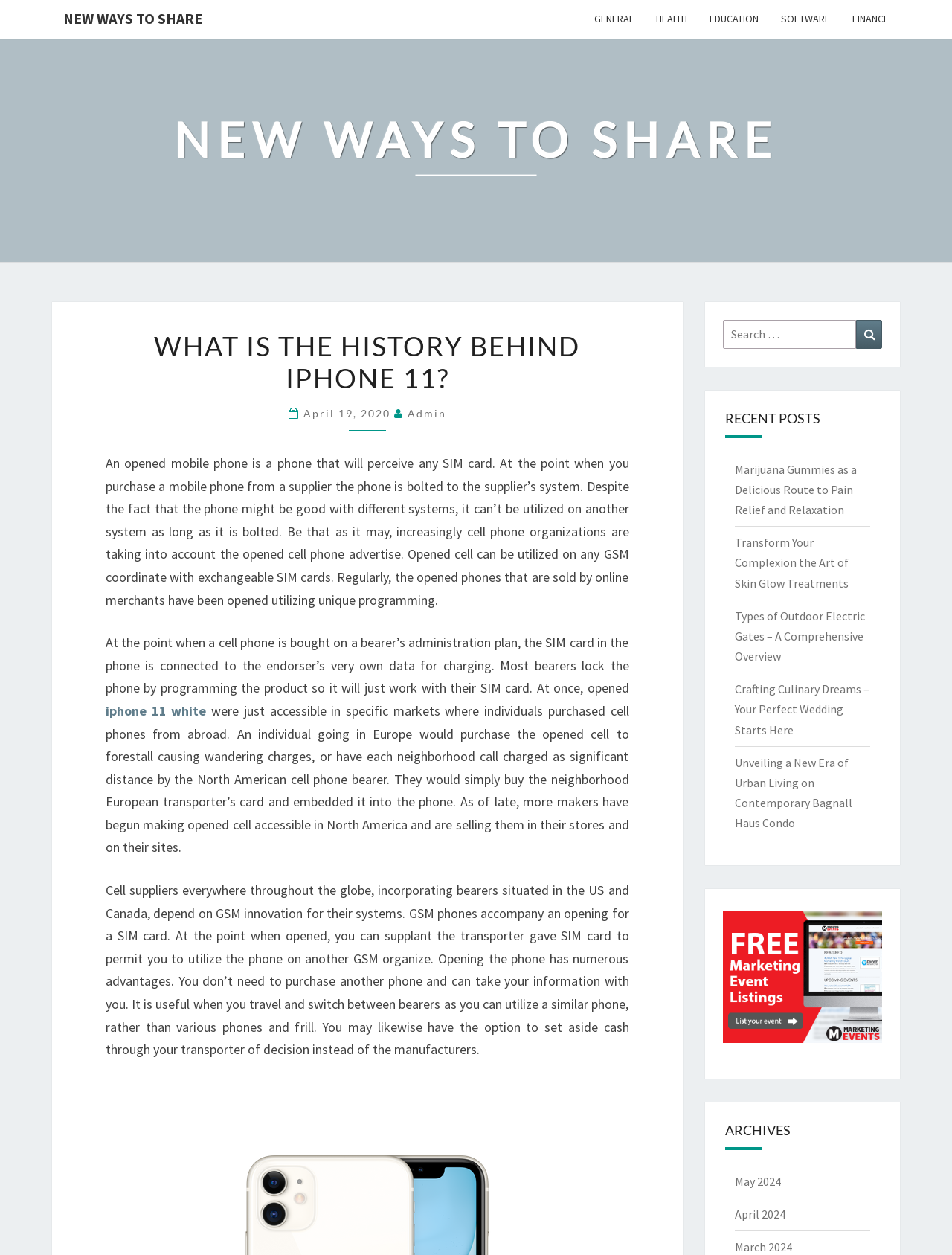Identify the bounding box coordinates of the area you need to click to perform the following instruction: "Read the 'WHAT IS THE HISTORY BEHIND IPHONE 11?' article".

[0.111, 0.263, 0.661, 0.314]